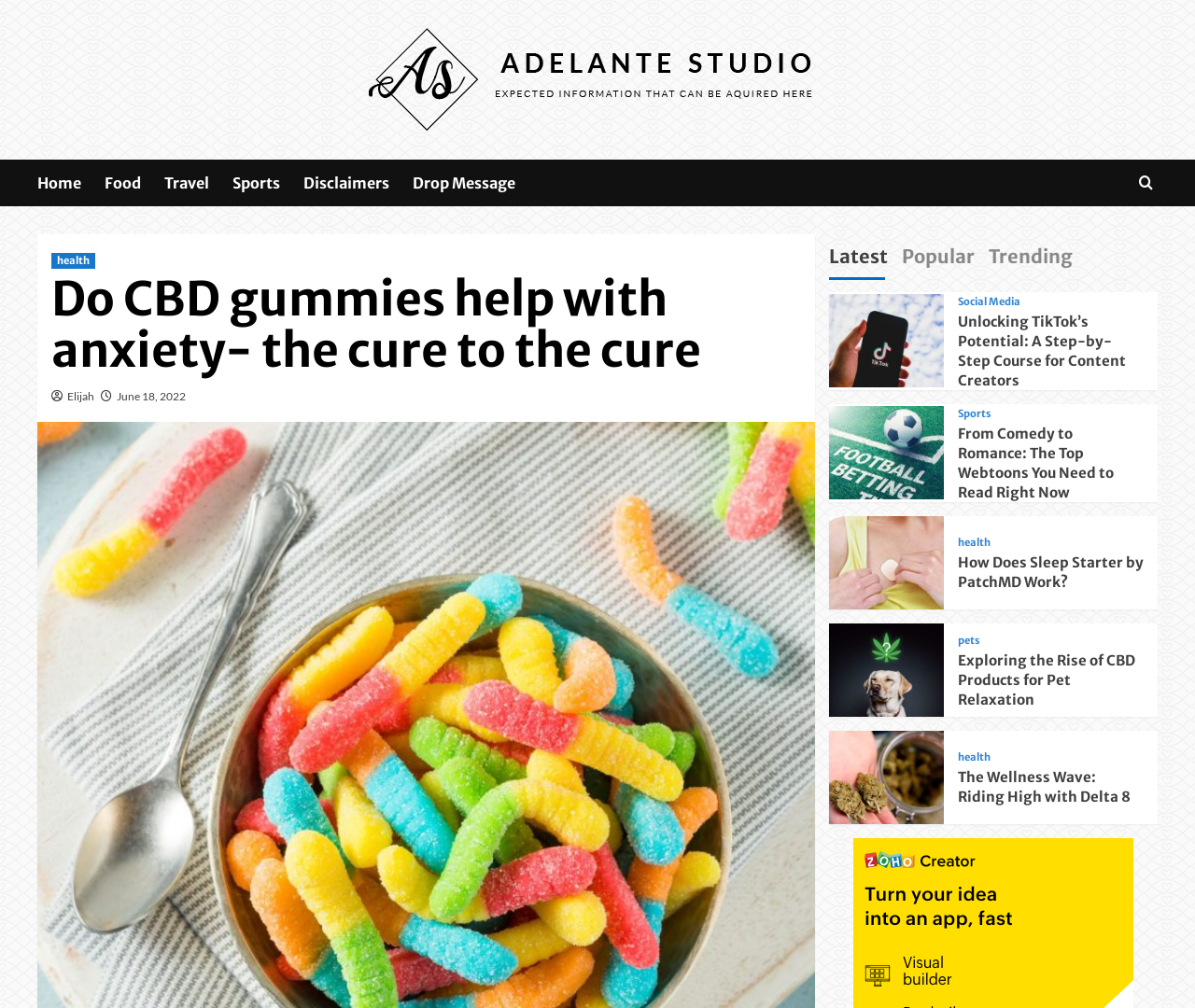Show the bounding box coordinates of the region that should be clicked to follow the instruction: "Select the 'Popular' tab."

[0.754, 0.237, 0.815, 0.277]